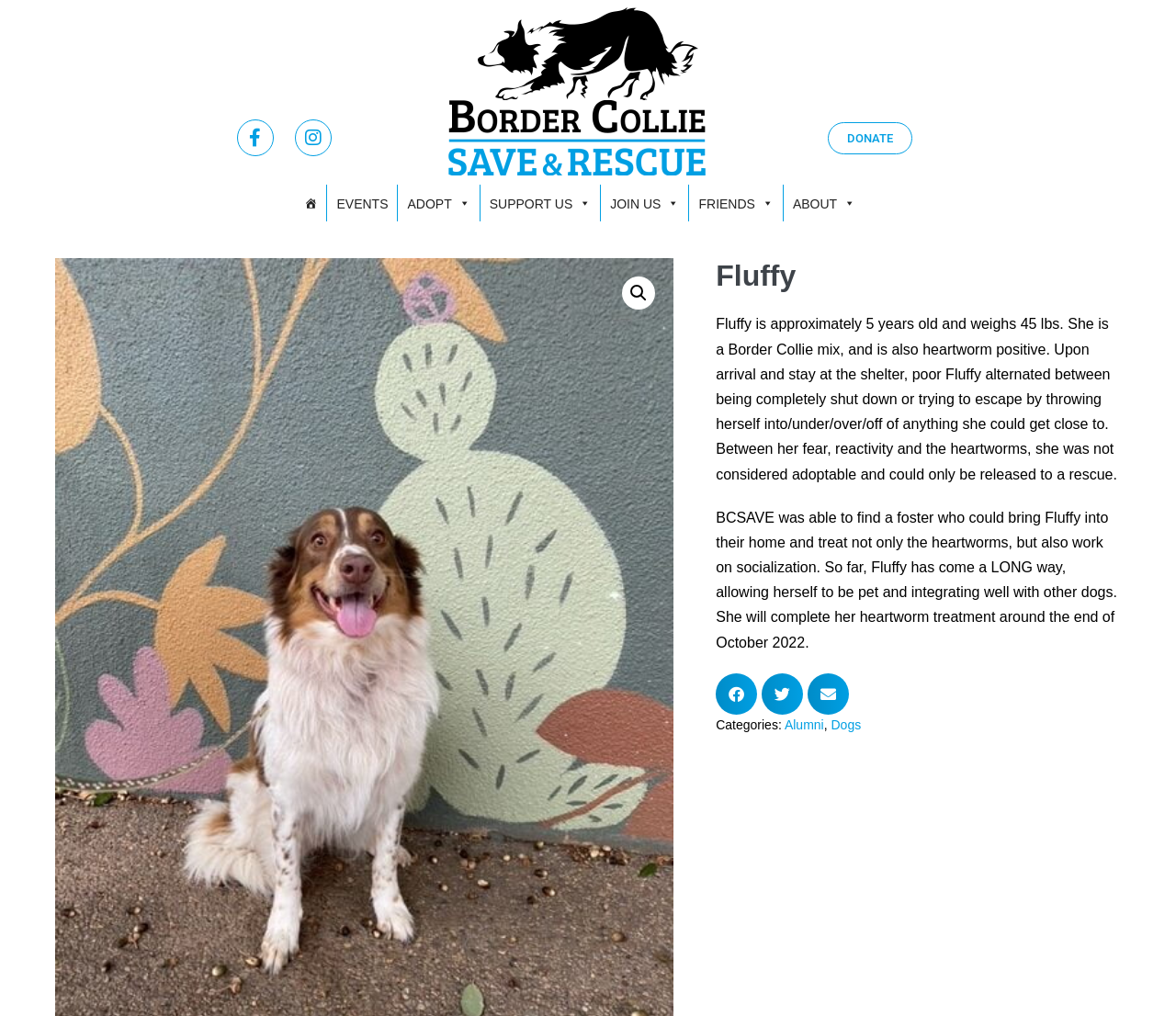Give a detailed account of the webpage.

The webpage is about Fluffy, a 5-year-old Border Collie mix, who is available for adoption through the Border Collie Save & Rescue organization. At the top of the page, there are several social media links, including Facebook, Instagram, and an anagram logo, all positioned near the top left corner. 

Below these social media links, there is a navigation menu with links to different sections of the website, including HOME, EVENTS, ADOPT, SUPPORT US, JOIN US, FRIENDS, and ABOUT. These links are arranged horizontally across the page, with the HOME link on the left and the ABOUT link on the right.

The main content of the page is focused on Fluffy's story, with a heading that reads "Fluffy" and two paragraphs of text that describe her background, personality, and adoption status. The text is positioned in the middle of the page, with a search icon (magnifying glass) above it.

Below Fluffy's story, there are three buttons to share the content on Facebook, Twitter, or via email. Underneath these buttons, there is a category section with links to "Alumni" and "Dogs", indicating that Fluffy is an alumnus of the rescue organization and a dog available for adoption.

Throughout the page, there are no prominent images, but rather a focus on text and links to navigate the website and learn more about Fluffy and the Border Collie Save & Rescue organization.